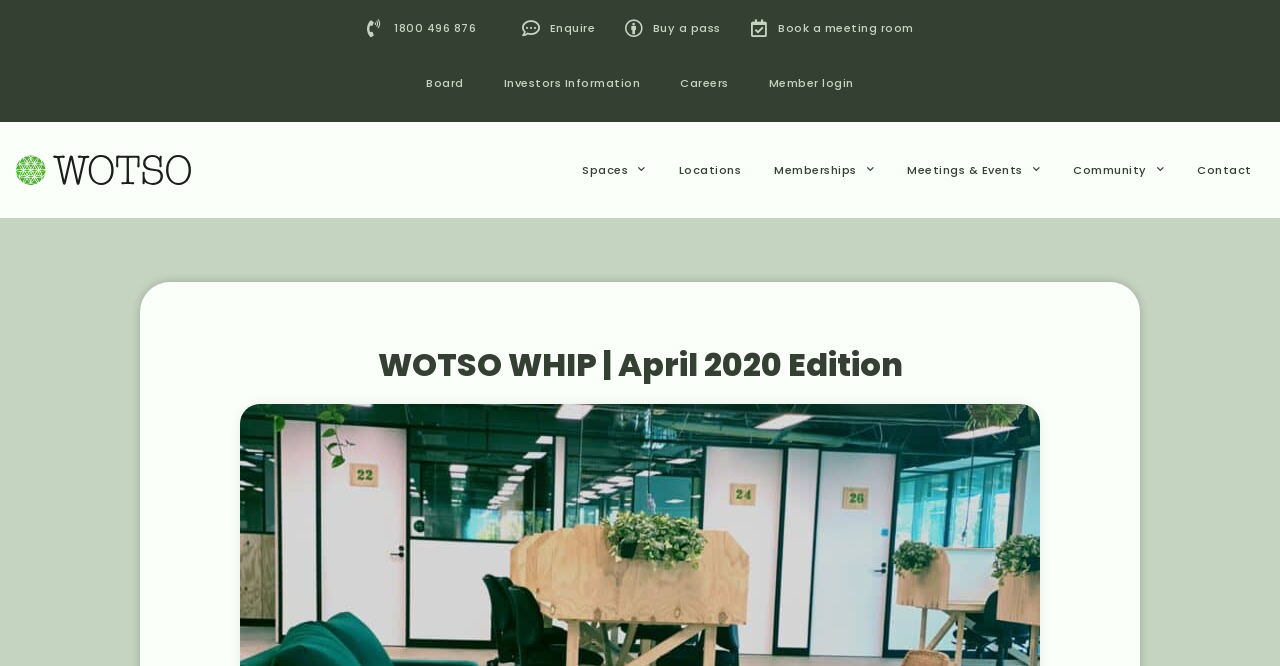What are the main menu categories?
Can you offer a detailed and complete answer to this question?

I found the main menu categories by looking at the links at the top of the page, which are 'Spaces', 'Locations', 'Memberships', 'Meetings & Events', 'Community', and 'Contact'.